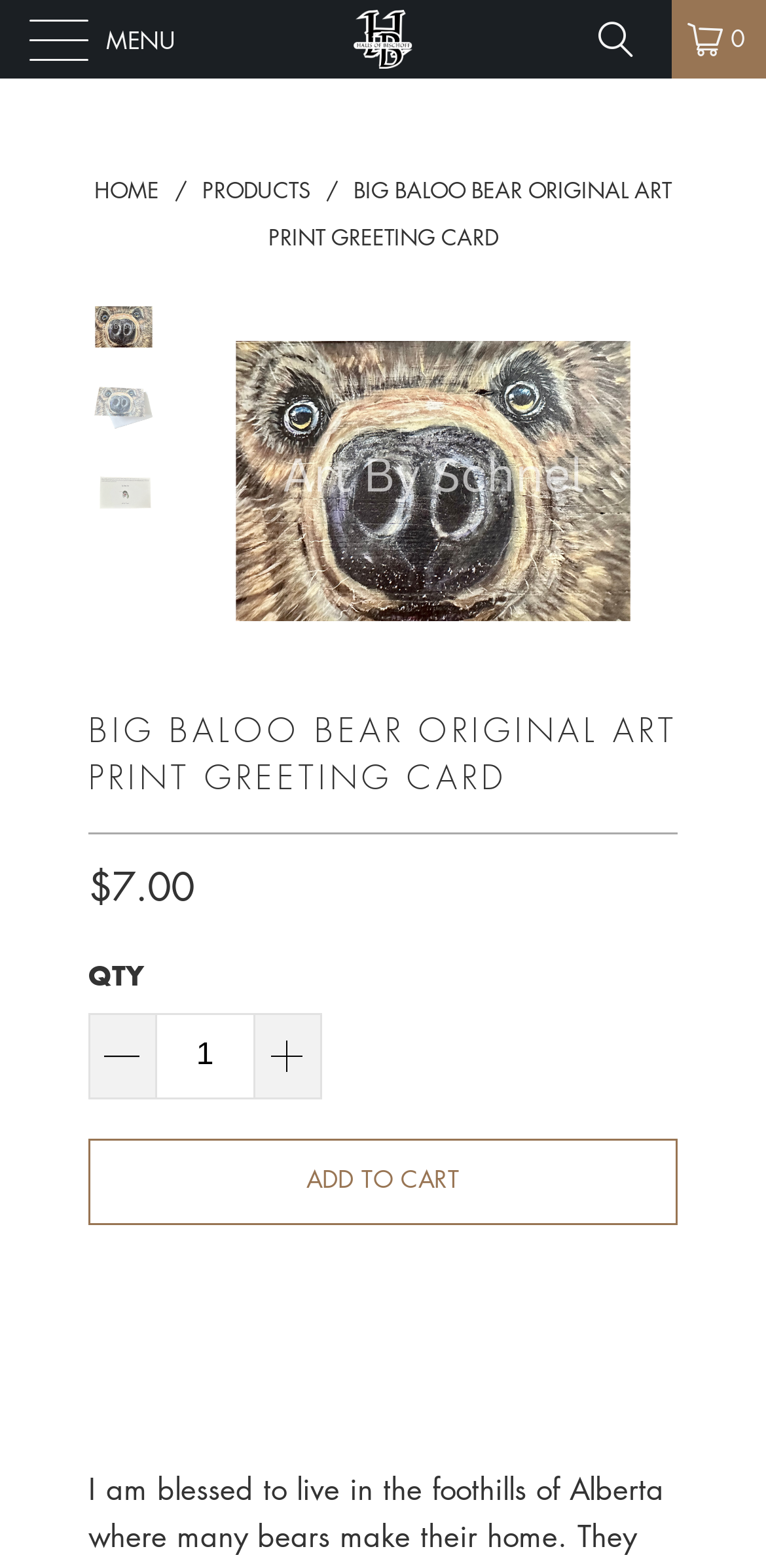Please specify the bounding box coordinates of the region to click in order to perform the following instruction: "call the phone number".

None